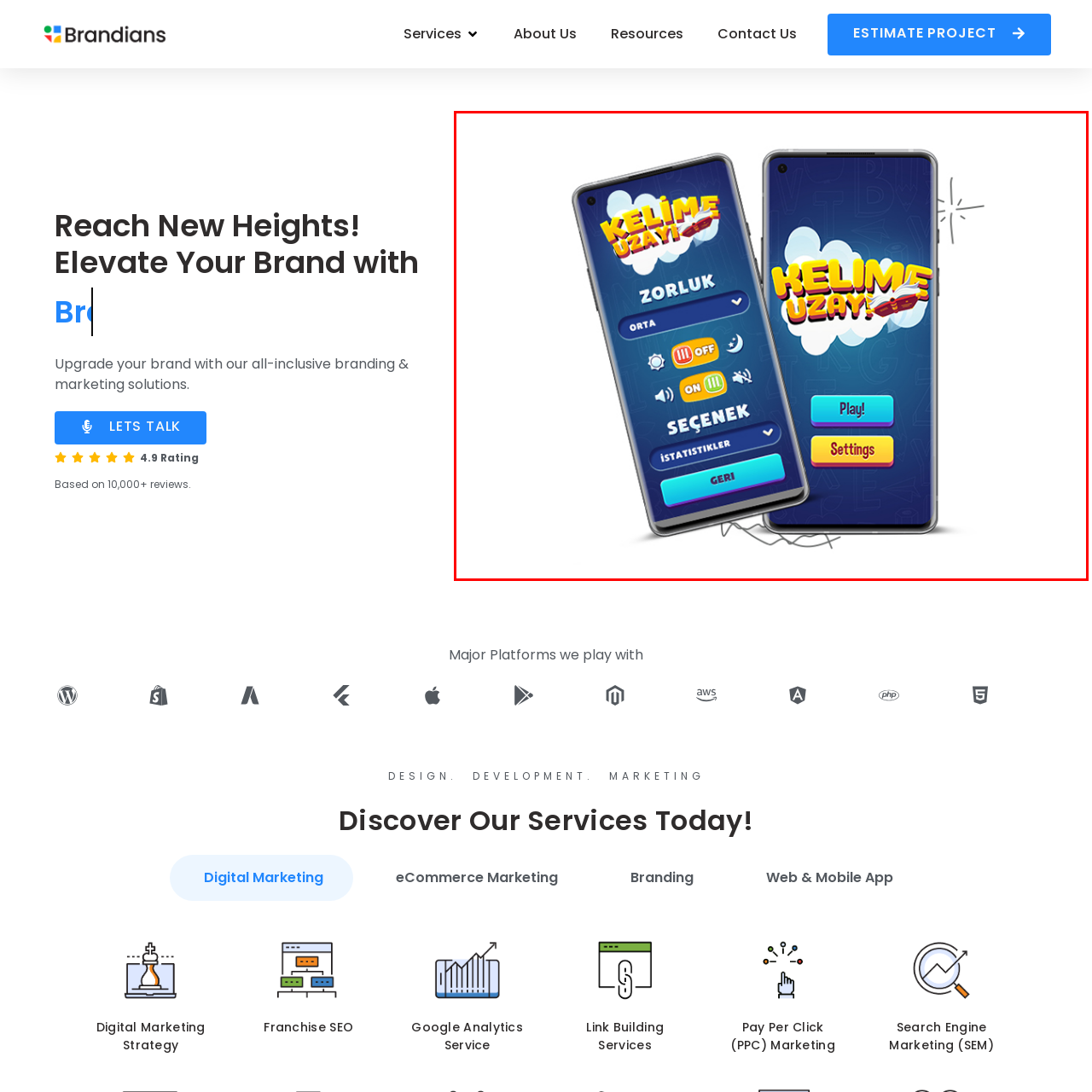Describe extensively the image content marked by the red bounding box.

The image showcases two mobile phone screens displaying the user interface of a game titled "KELİME UZAYI." The left screen presents the game's difficulty settings and audio options, featuring a slider for difficulty labeled "ZORLUK" (Difficulty) set to "ORTA" (Medium), alongside options for sound control. The right screen invites players to "Play!" and also features a "Settings" button. The vibrant design is complemented by playful graphics, including clouds and a bold logo that captures the fun essence of the game. Overall, the interface is colorful and engaging, aimed at enhancing the gaming experience.